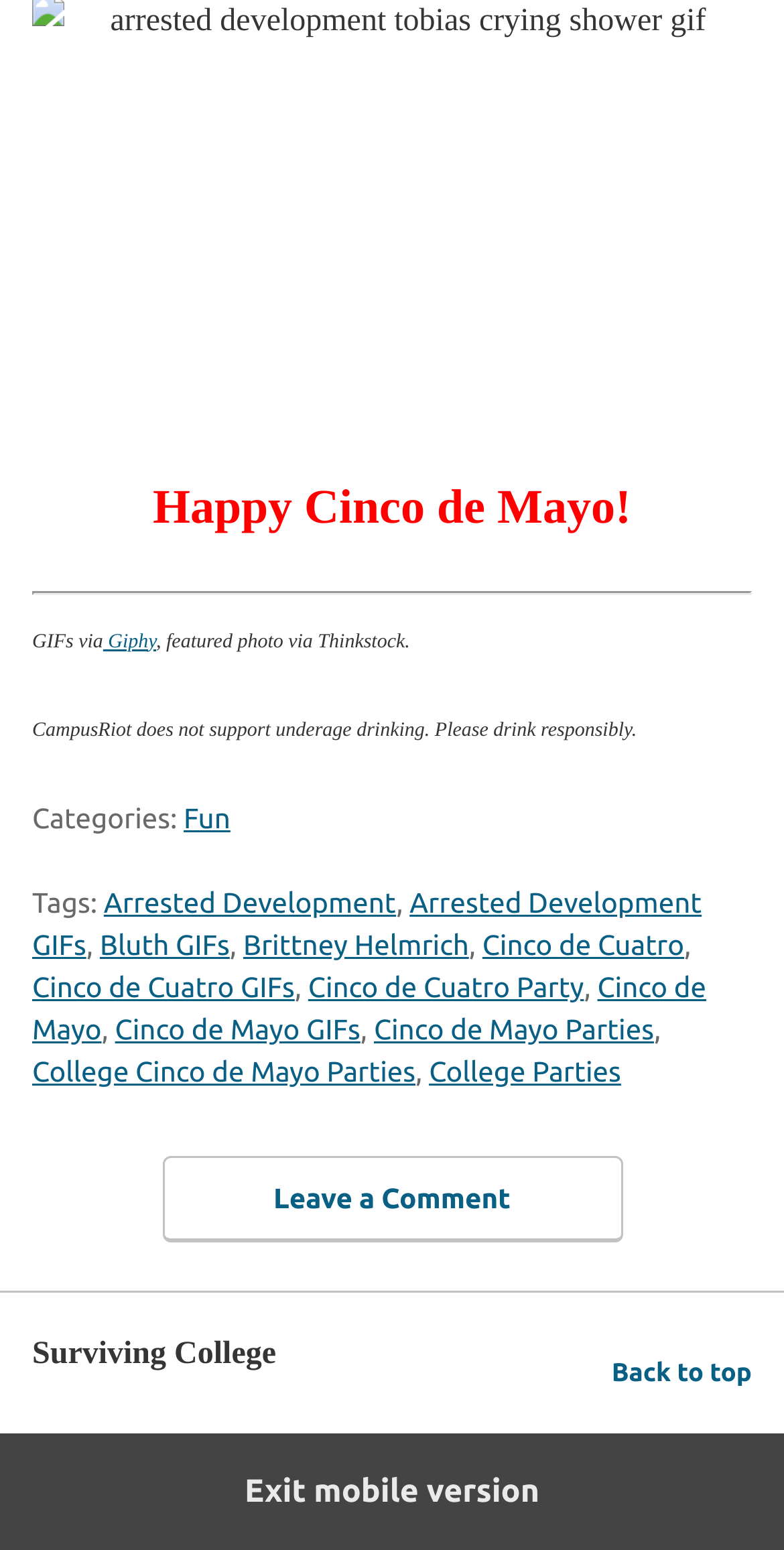What is the theme of the GIFs?
Could you answer the question in a detailed manner, providing as much information as possible?

The theme of the GIFs can be inferred from the heading 'Happy Cinco de Mayo!' and the presence of links related to Cinco de Mayo, such as 'Cinco de Mayo GIFs' and 'Cinco de Mayo Parties'.